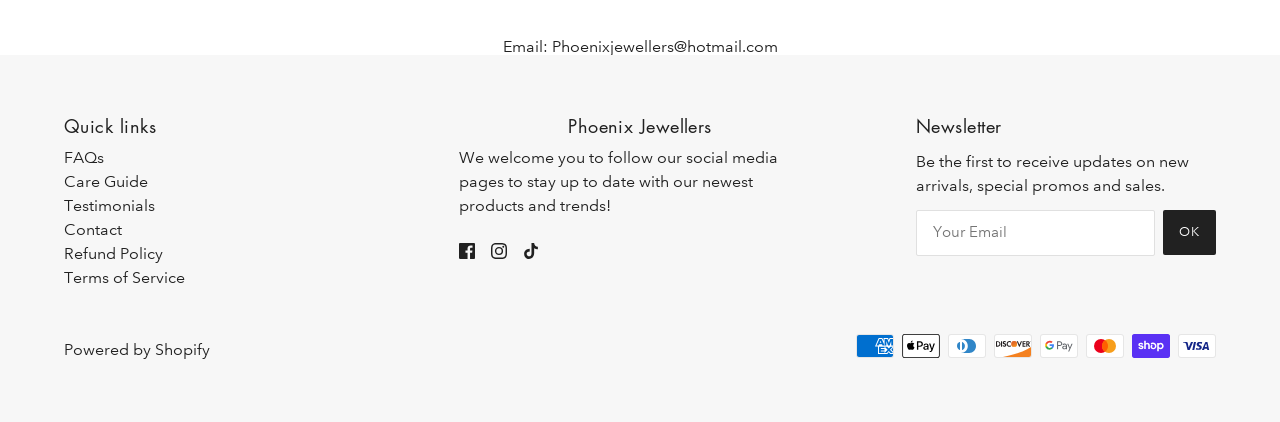Please answer the following question using a single word or phrase: 
What is the email address of Phoenix Jewellers?

Phoenixjewellers@hotmail.com